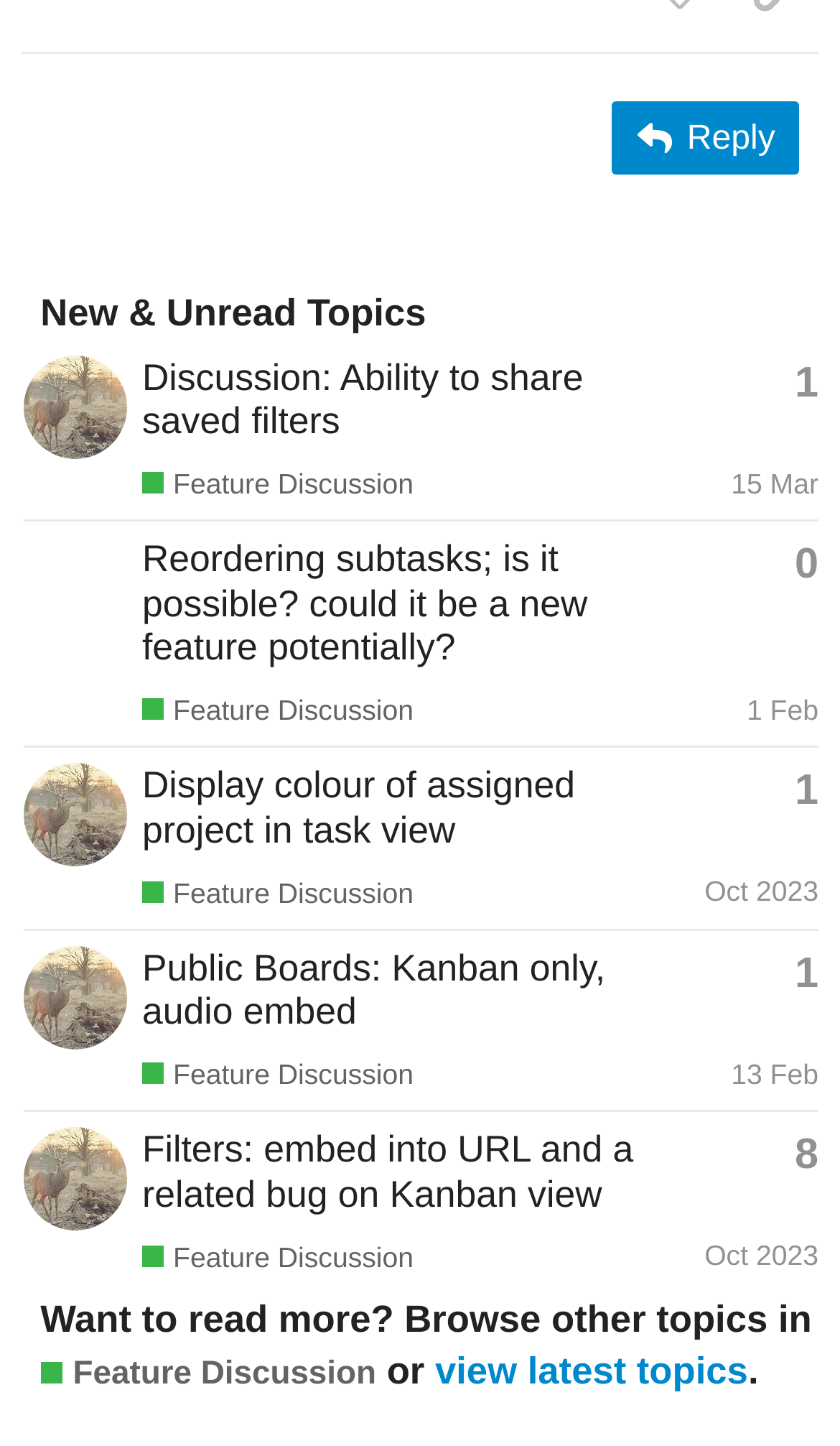How many replies does the topic 'Filters: embed into URL and a related bug on Kanban view' have?
Deliver a detailed and extensive answer to the question.

I found the topic 'Filters: embed into URL and a related bug on Kanban view' by searching for the heading element with that text. Then, I looked for the generic element with the text 'This topic has 8 replies' nearby, which indicates the number of replies.